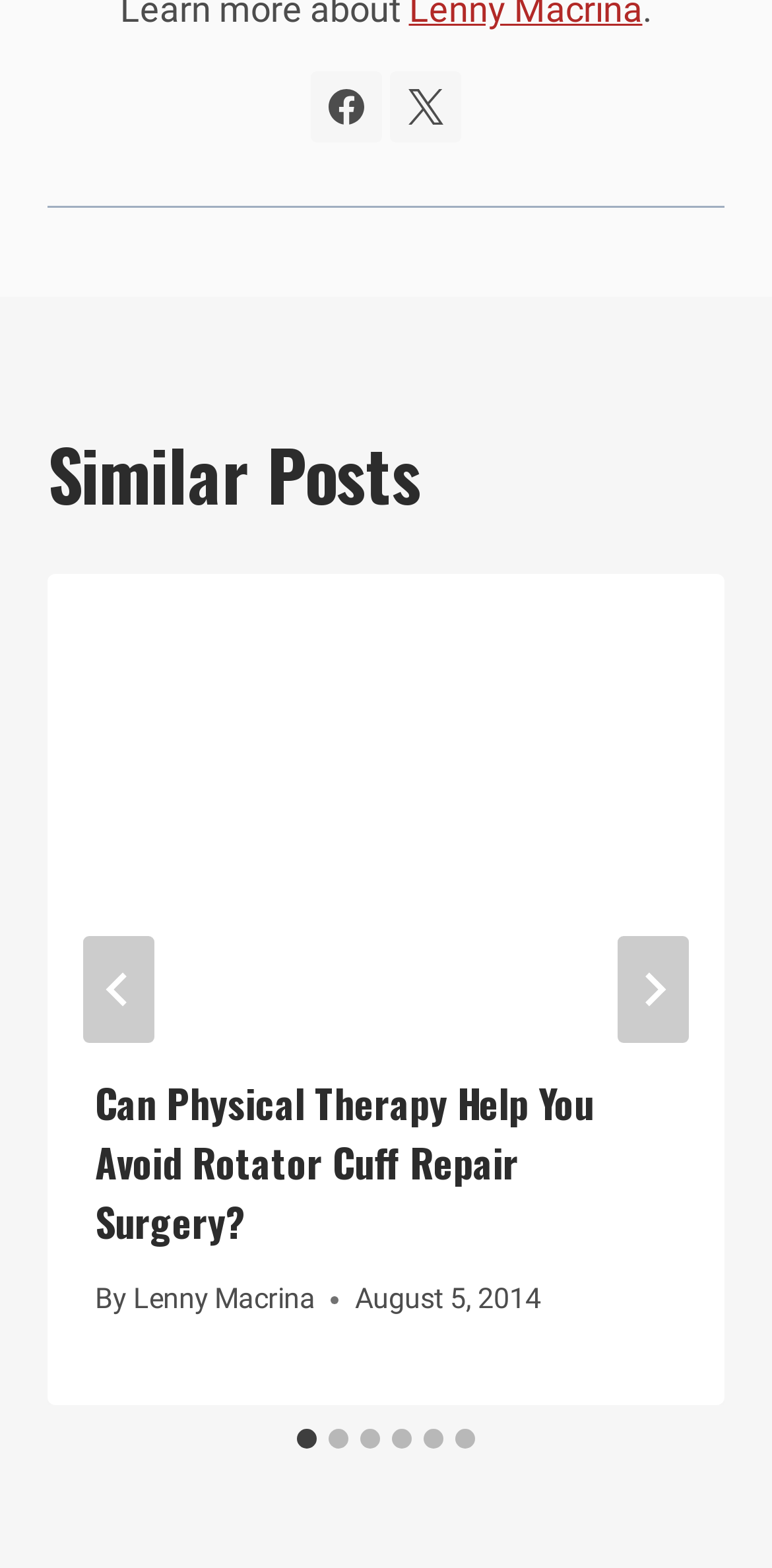Please identify the bounding box coordinates of the element that needs to be clicked to execute the following command: "Click on Facebook". Provide the bounding box using four float numbers between 0 and 1, formatted as [left, top, right, bottom].

[0.403, 0.046, 0.495, 0.091]